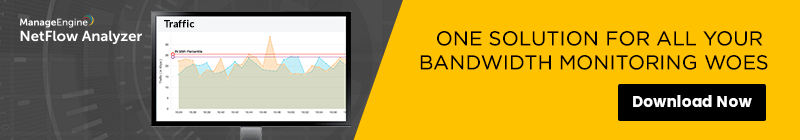What is the call-to-action on the right side of the banner?
Answer the question with a thorough and detailed explanation.

According to the caption, the right side of the banner features a bold call-to-action stating, 'ONE SOLUTION FOR ALL YOUR BANDWIDTH MONITORING WOES,' accompanied by a prominent 'Download Now' button, encouraging users to explore the benefits of the software for efficient network management.